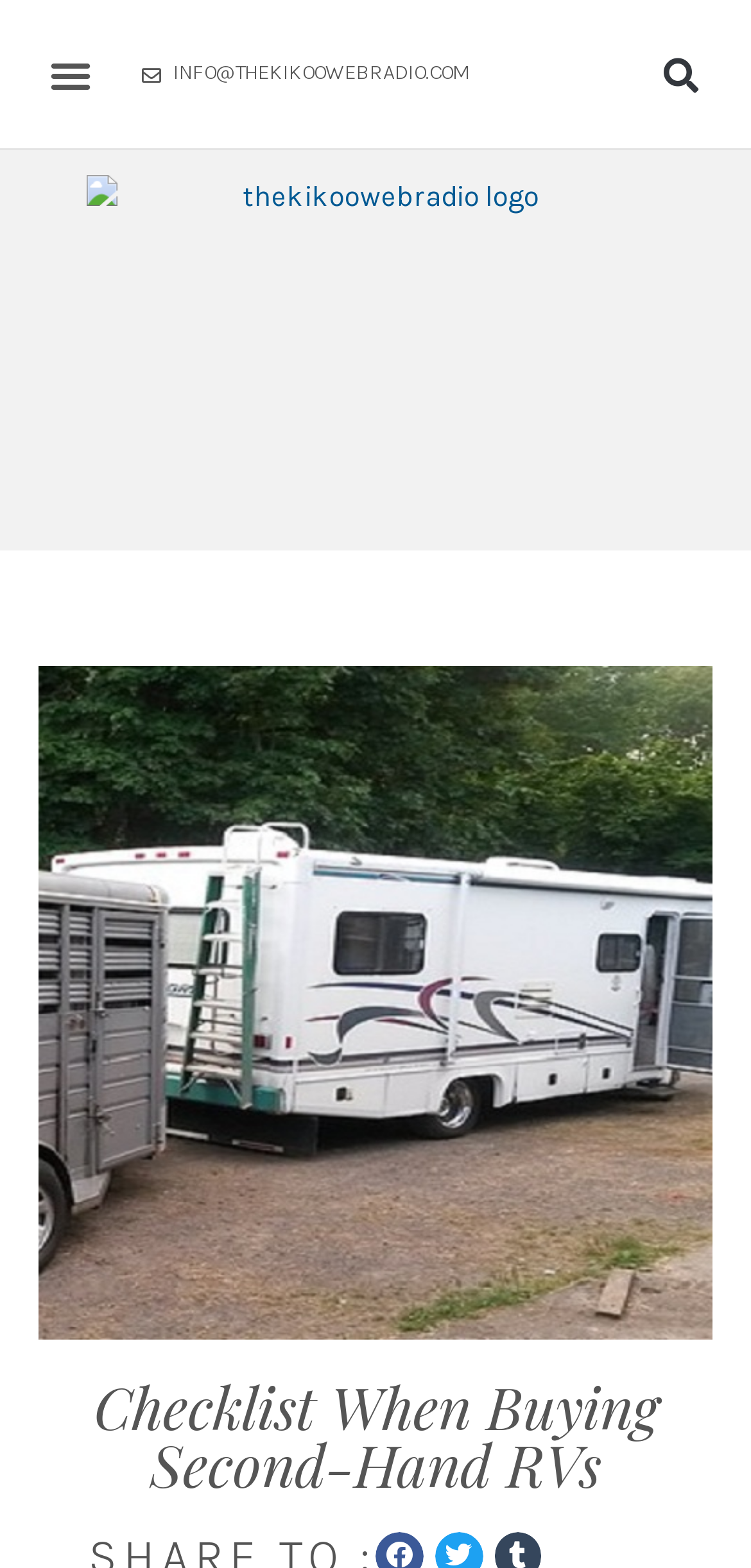Locate and extract the headline of this webpage.

Checklist When Buying Second-Hand RVs